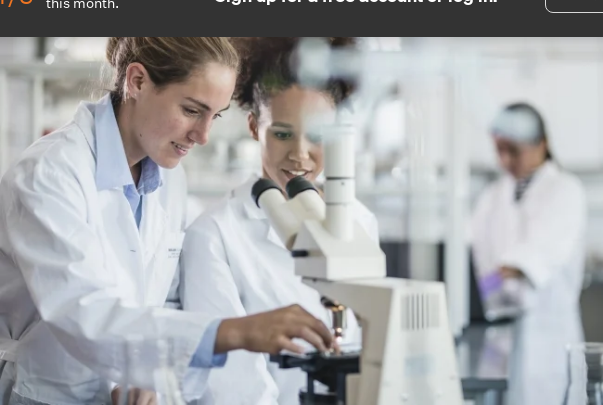Respond to the following question with a brief word or phrase:
What are the women examining?

Samples